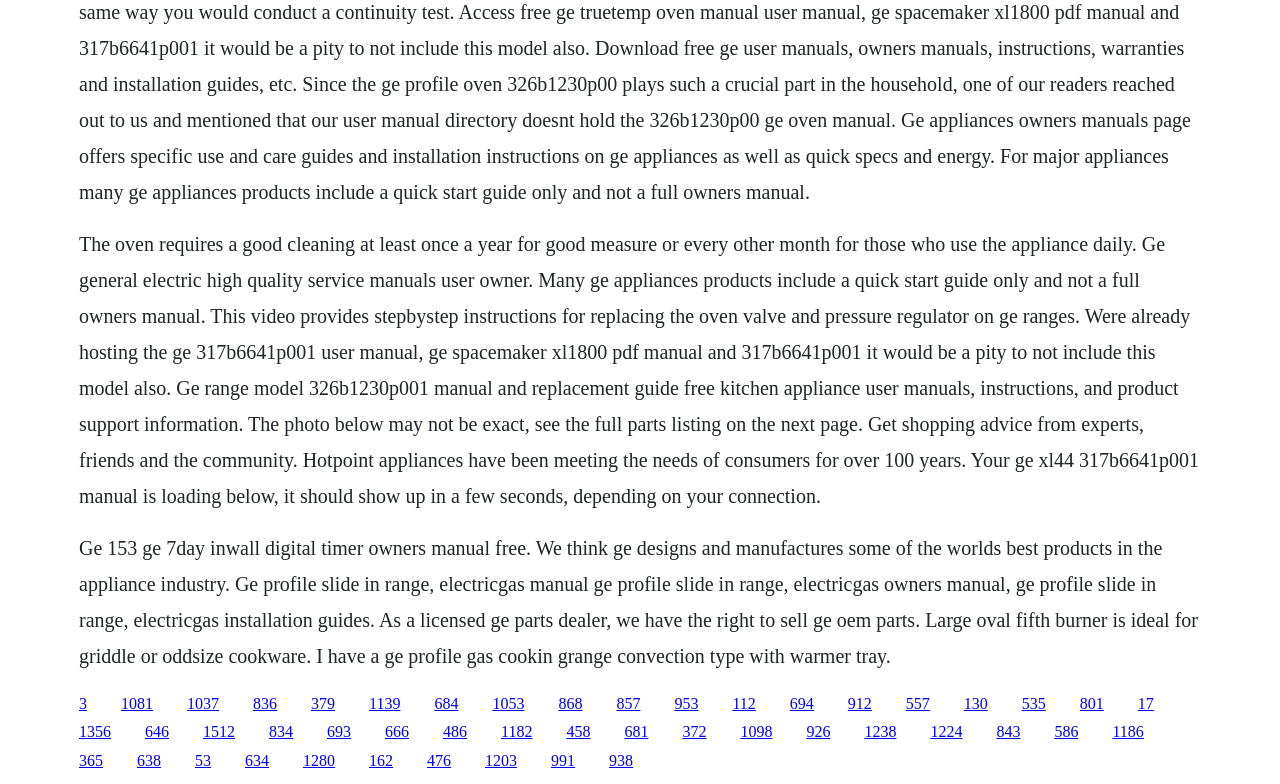Please find the bounding box for the following UI element description. Provide the coordinates in (top-left x, top-left y, bottom-right x, bottom-right y) format, with values between 0 and 1: 1053

[0.385, 0.886, 0.41, 0.908]